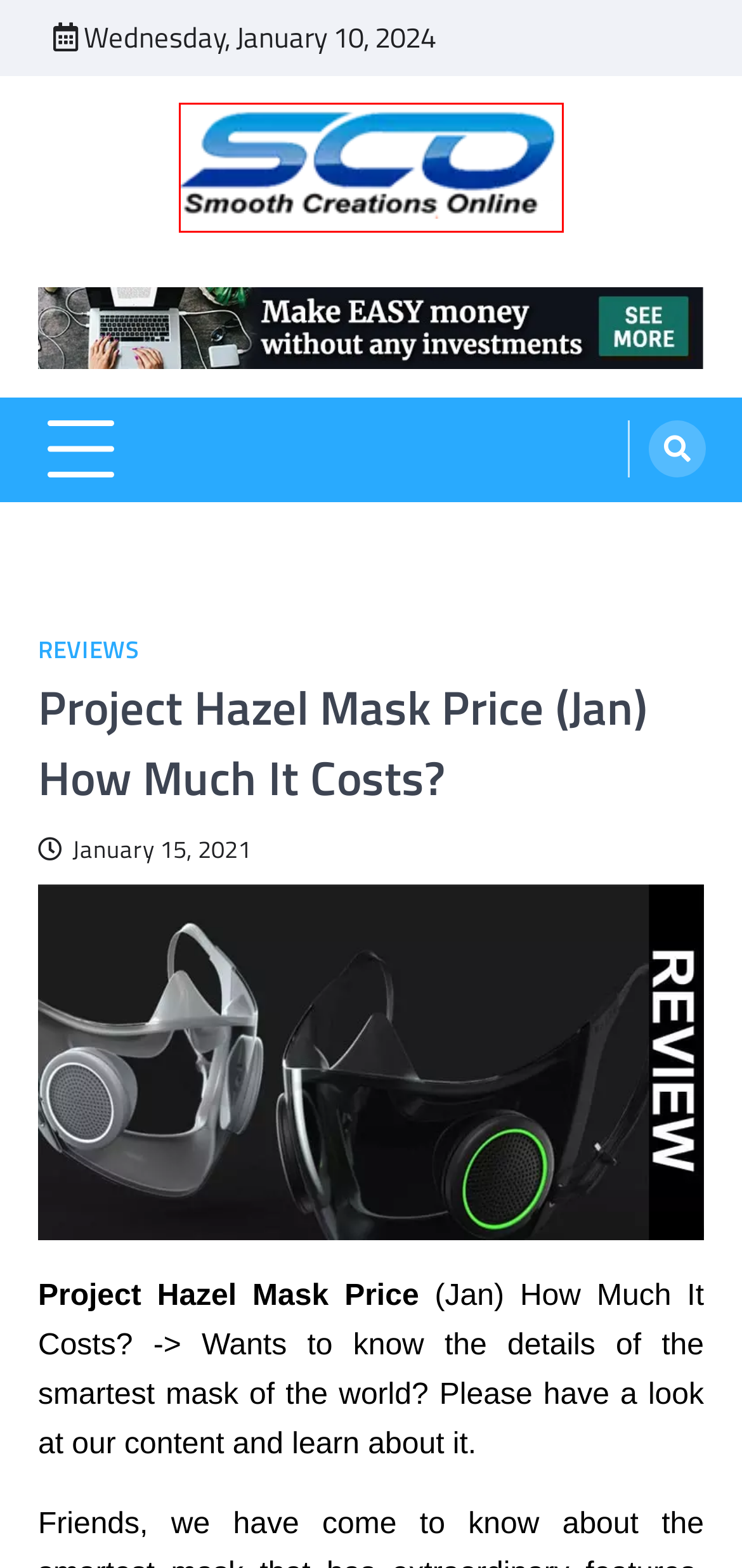You have a screenshot of a webpage with a red rectangle bounding box around a UI element. Choose the best description that matches the new page after clicking the element within the bounding box. The candidate descriptions are:
A. 7 Holistic Wellness Strategies for Living Strong with HIV/AIDS
B. Breathe New Life into Your Workspace with Modular Offices
C. Disclaimer For Smooth Creations Online
D. About US | SmoothCreationsOnline.com
E. Reviews | smoothcreationsonline
F. Privacy Policy For Smooth Creations Online
G. Business | smoothcreationsonline
H. Latest News & Unbiased Website Reviews - SmoothCreationsOnline

H